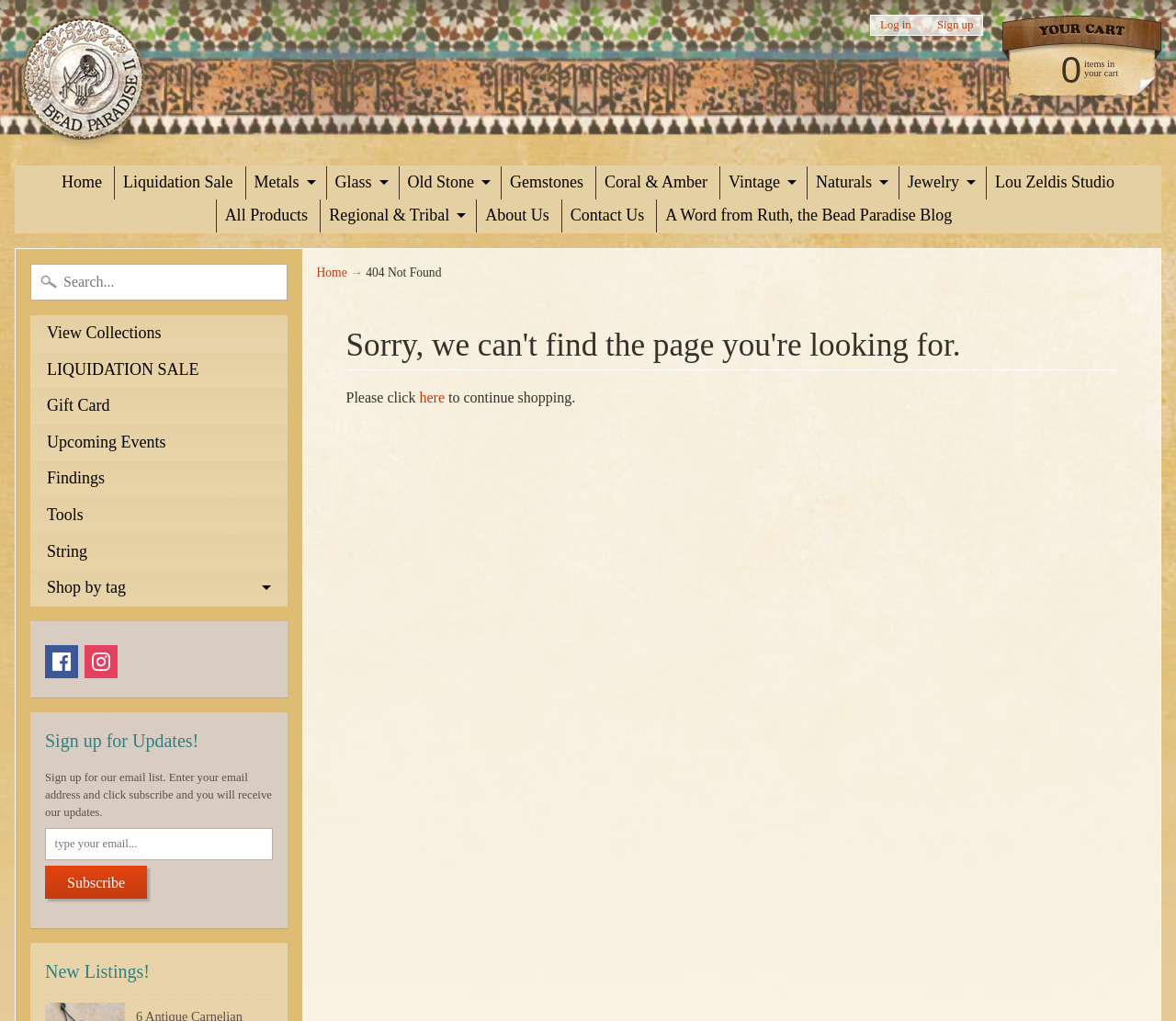Find and specify the bounding box coordinates that correspond to the clickable region for the instruction: "Click on the 'Home' link".

[0.045, 0.163, 0.094, 0.195]